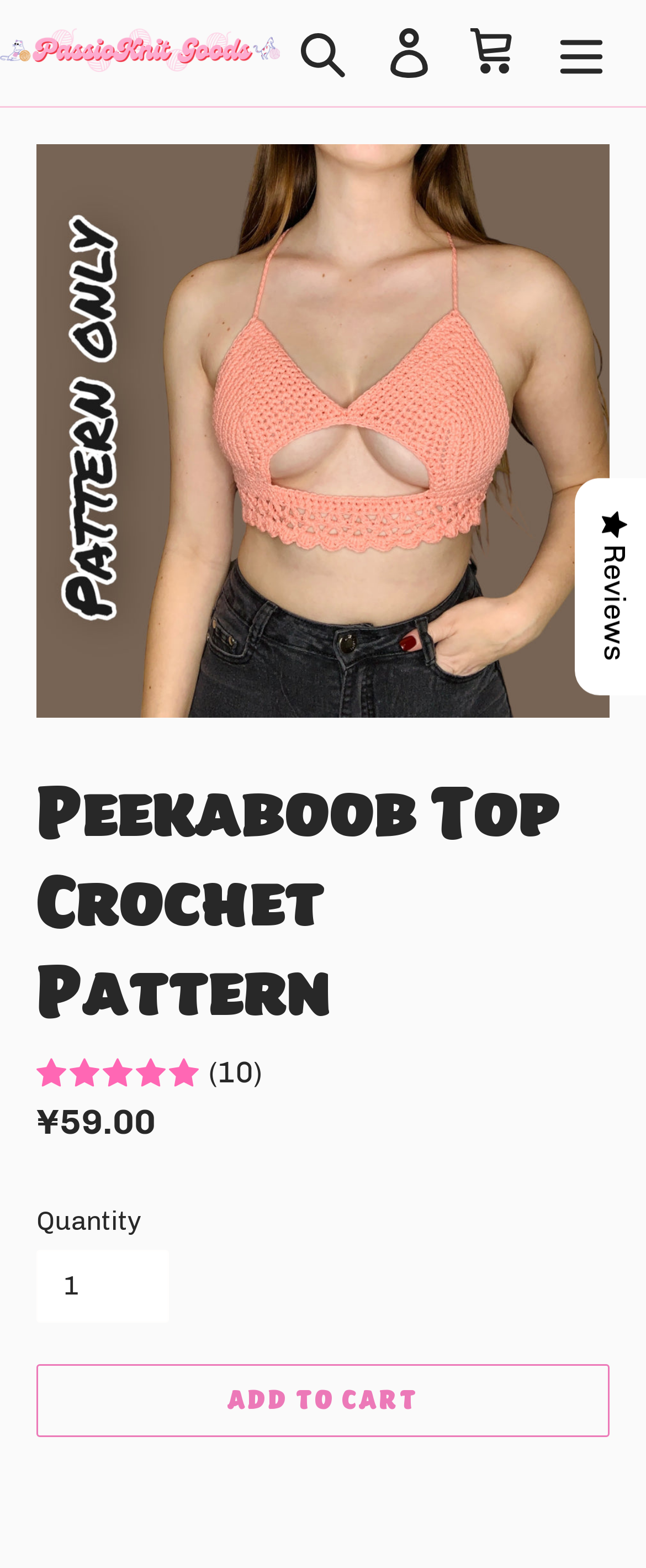Predict the bounding box for the UI component with the following description: "Search".

[0.433, 0.007, 0.567, 0.06]